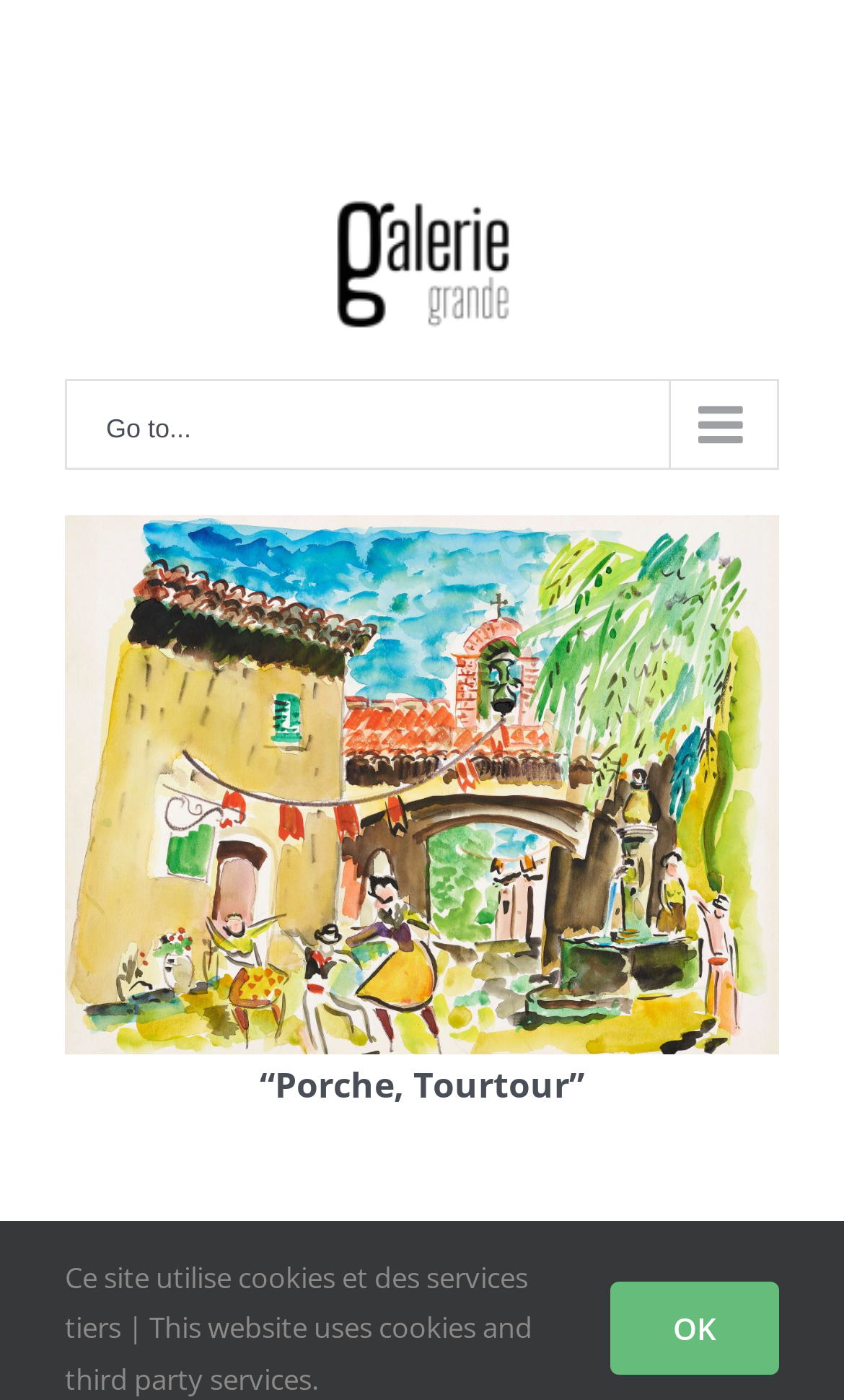What social media platforms are linked on the webpage?
Using the image as a reference, answer with just one word or a short phrase.

Facebook, Twitter, Instagram, Pinterest